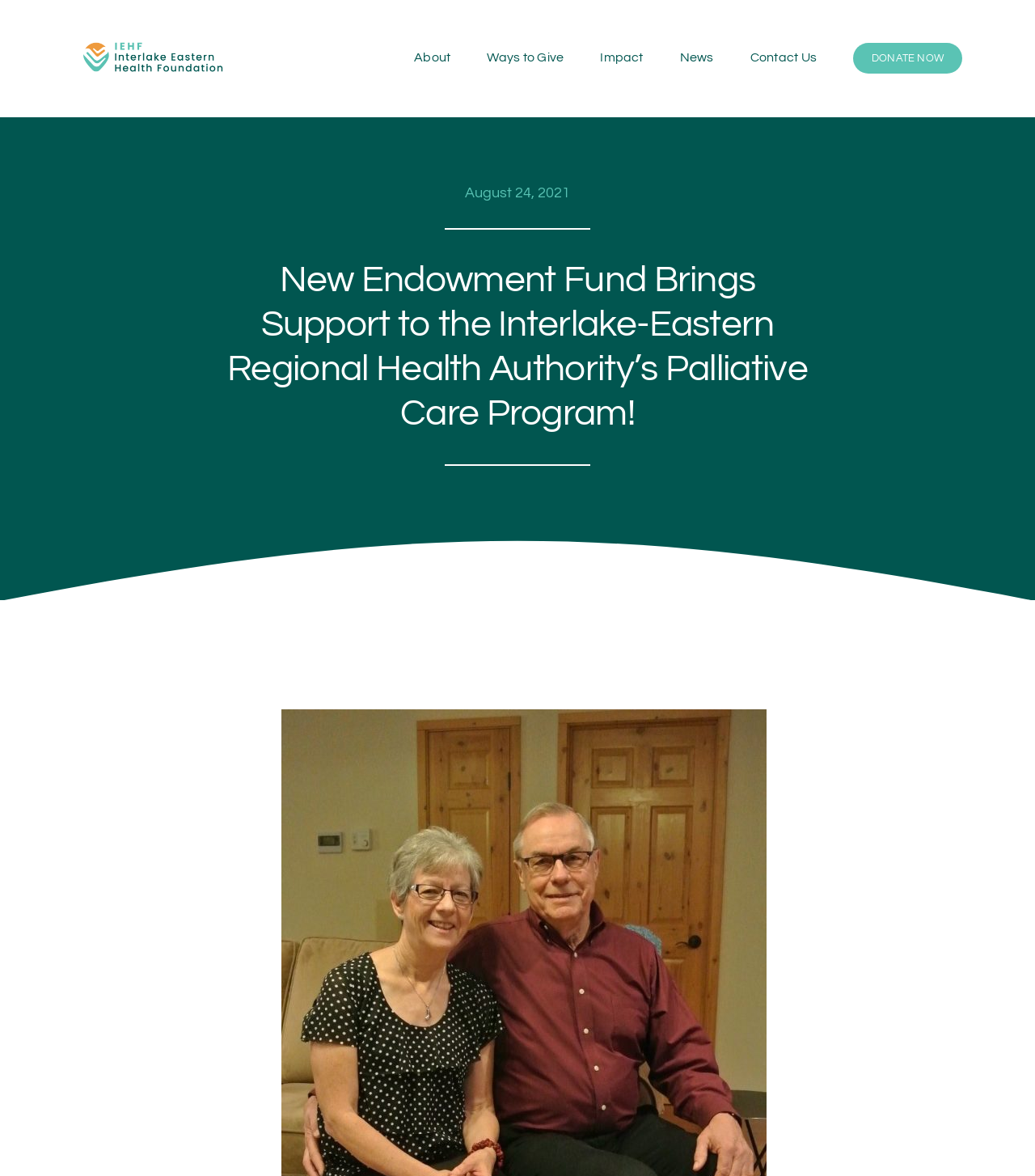Please look at the image and answer the question with a detailed explanation: What is the purpose of the button at the top right?

I found the purpose of the button by looking at the link element located at [0.824, 0.028, 0.93, 0.072] which contains the text 'DONATE NOW', suggesting that it is a call-to-action button for donations.